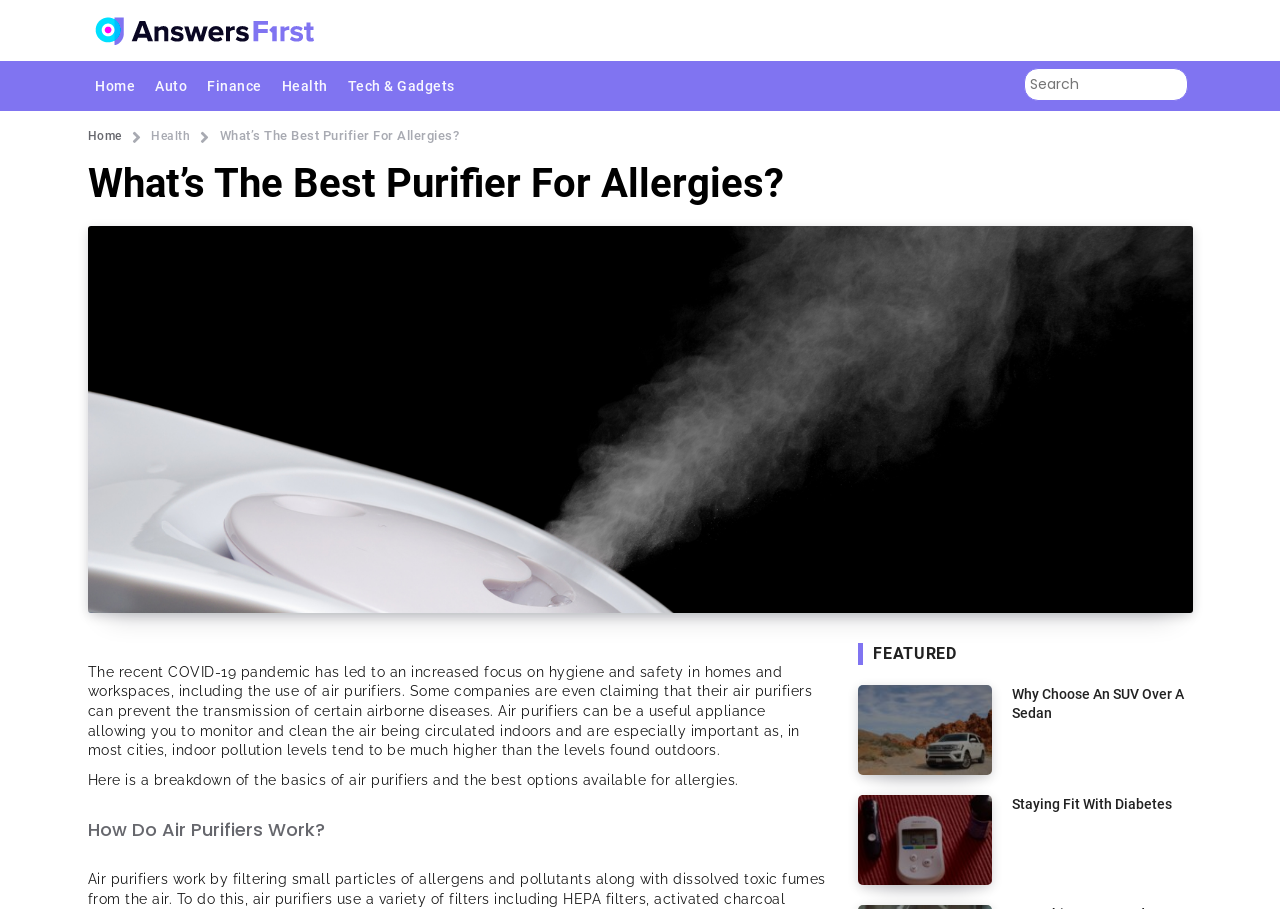What is the main topic of this webpage?
Please use the image to provide a one-word or short phrase answer.

Air purifiers